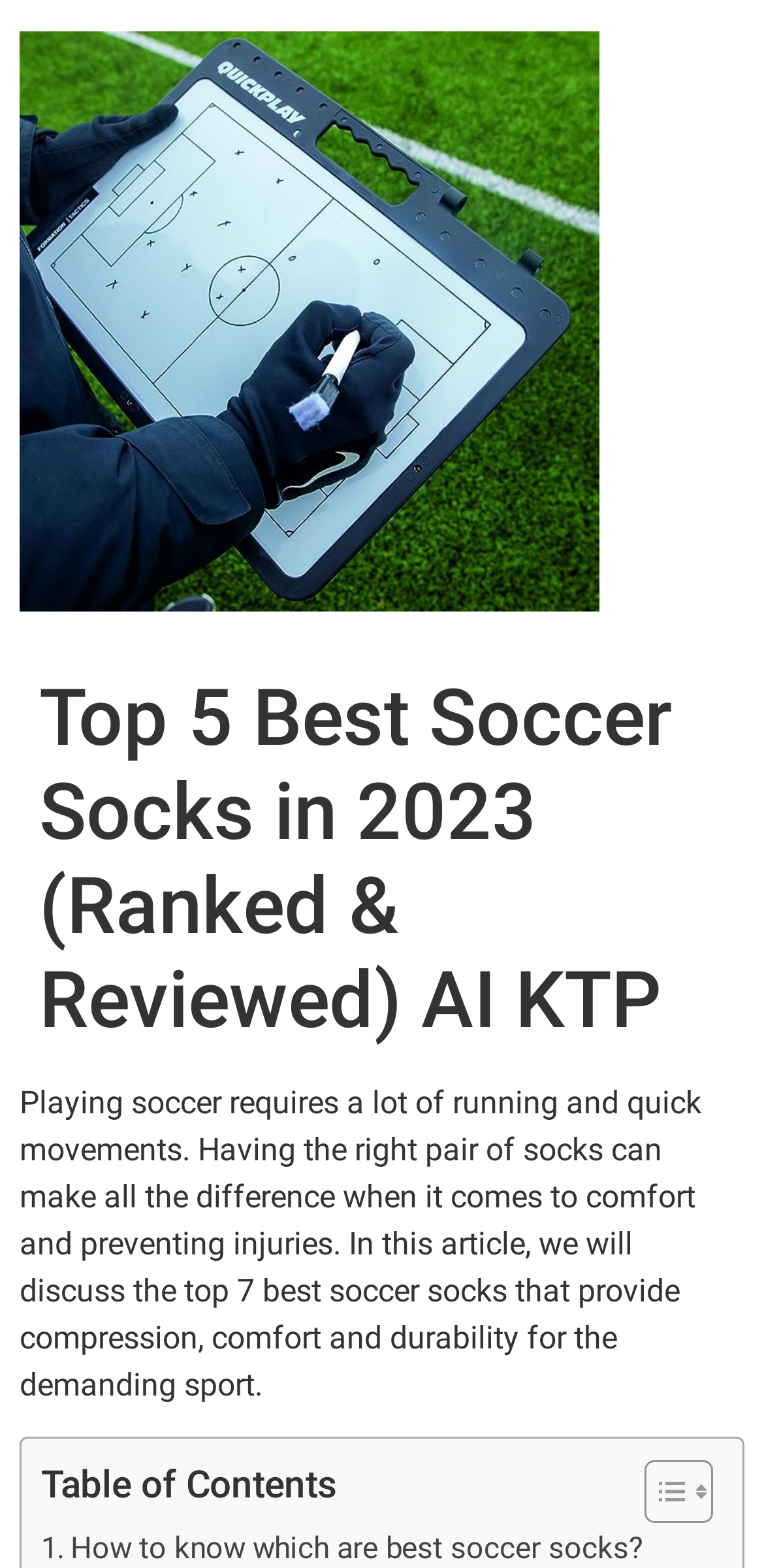Respond with a single word or phrase to the following question: Is the article focused on a specific year?

2023